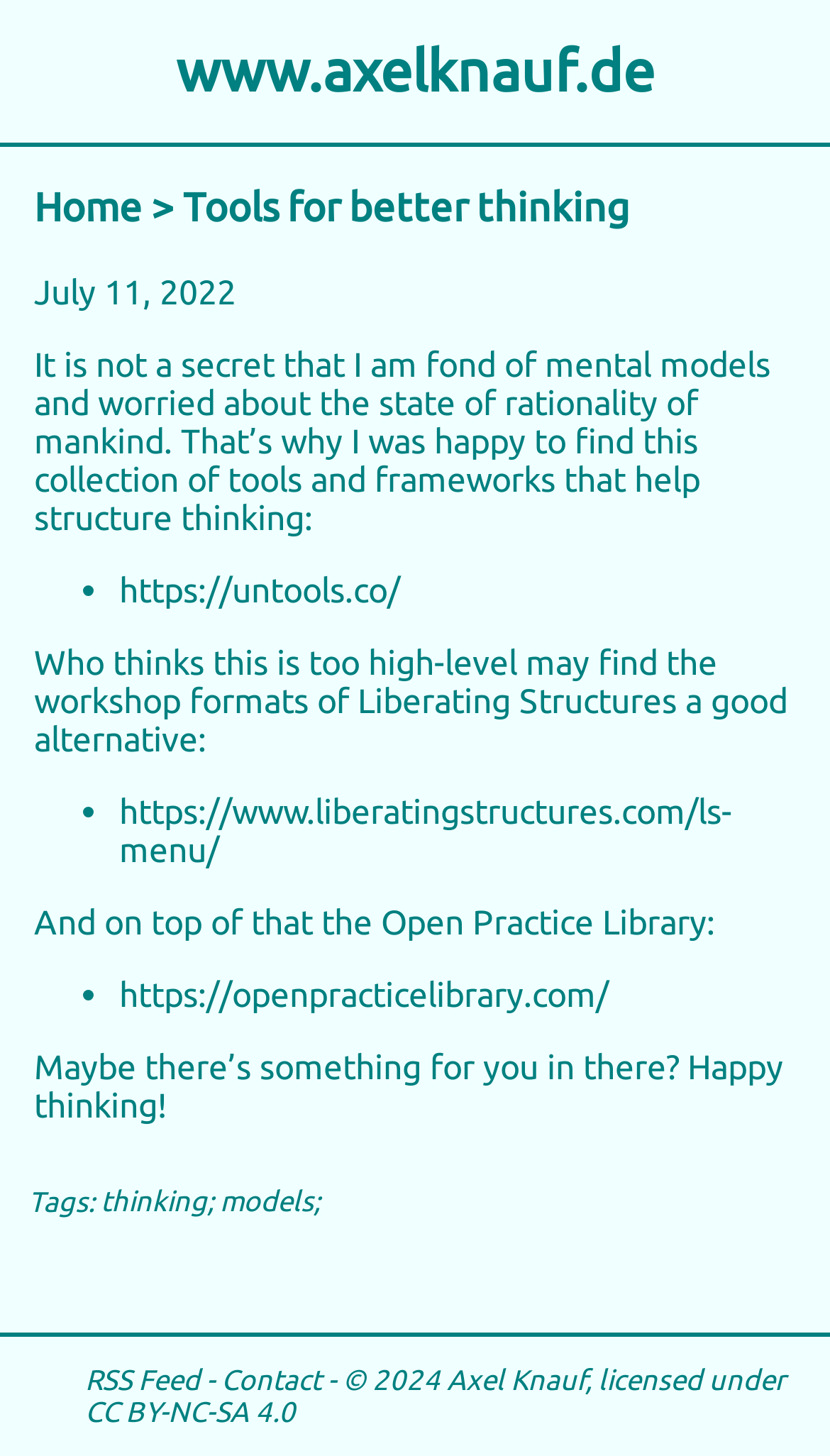How many links are there in the article?
Please respond to the question with a detailed and well-explained answer.

I counted the number of link elements in the article and found 5 links: 'www.axelknauf.de', 'https://untools.co/', 'https://www.liberatingstructures.com/ls-menu/', 'https://openpracticelibrary.com/', and 'RSS Feed'.